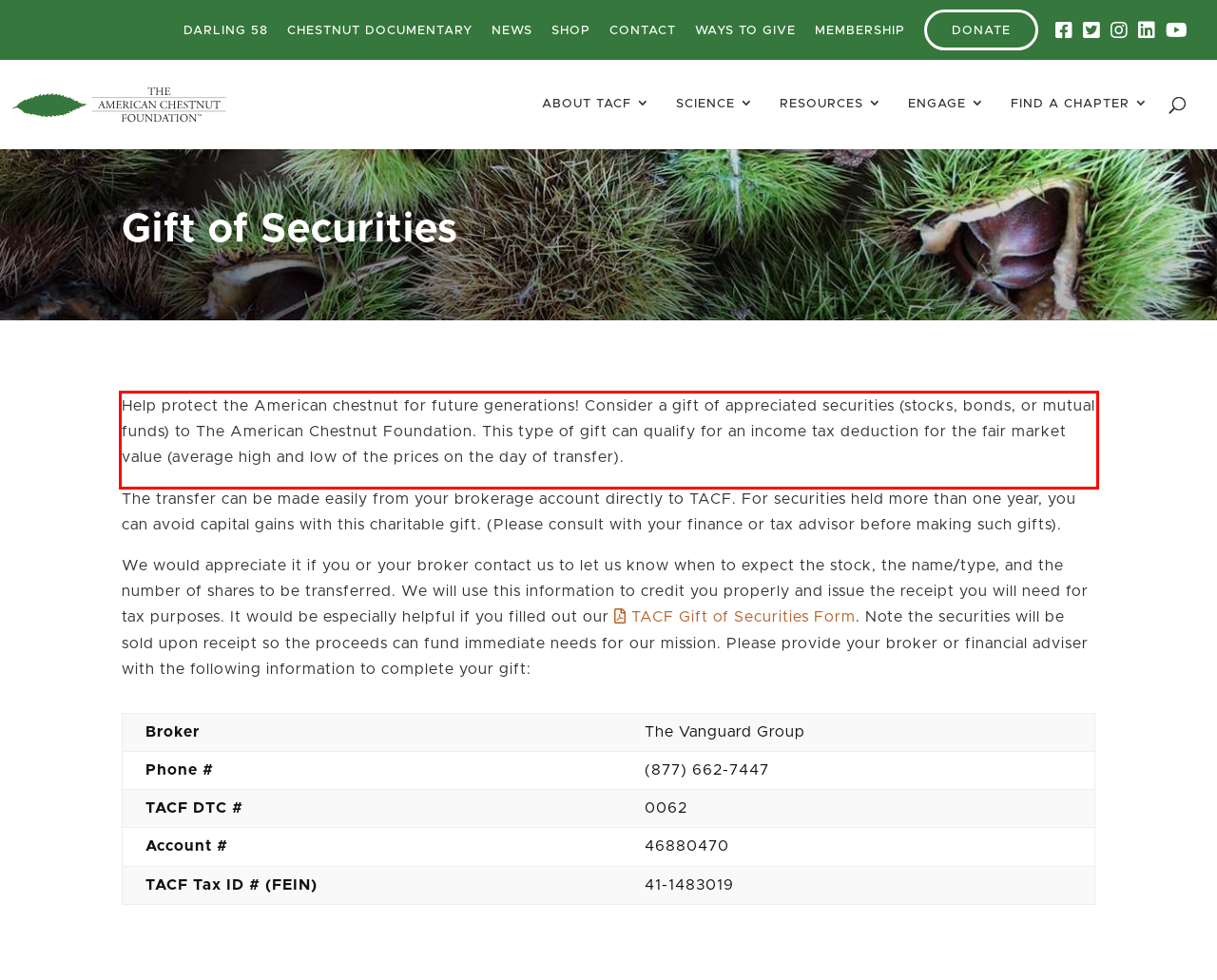You are provided with a screenshot of a webpage that includes a UI element enclosed in a red rectangle. Extract the text content inside this red rectangle.

Help protect the American chestnut for future generations! Consider a gift of appreciated securities (stocks, bonds, or mutual funds) to The American Chestnut Foundation. This type of gift can qualify for an income tax deduction for the fair market value (average high and low of the prices on the day of transfer).